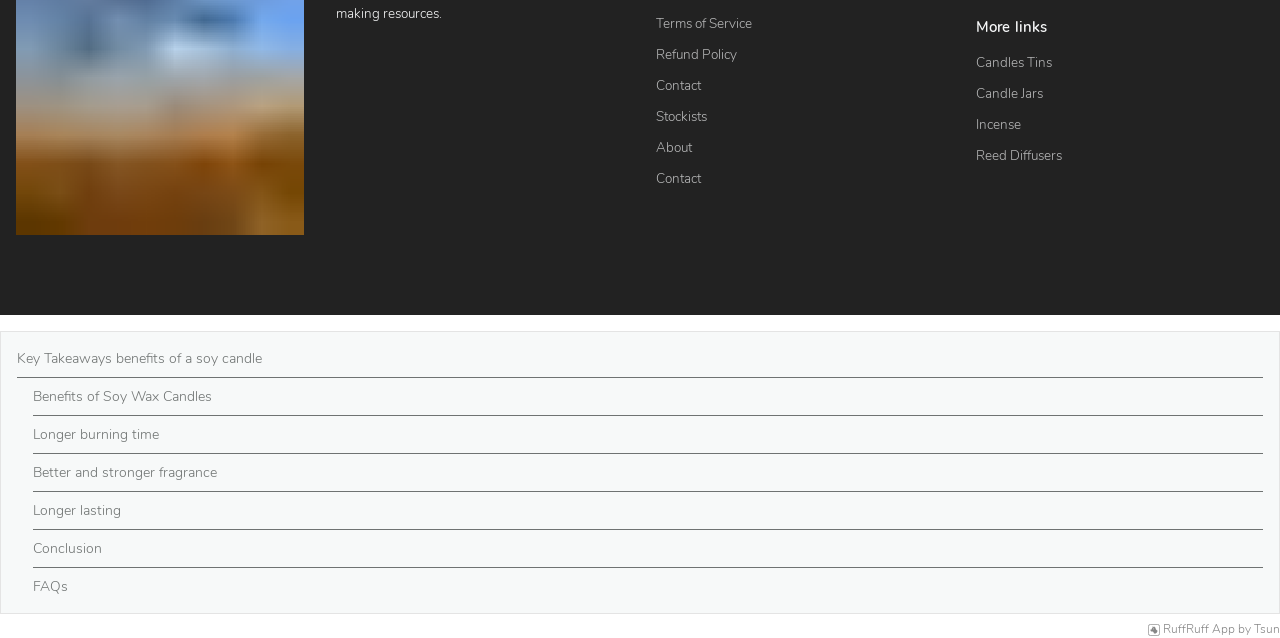Identify the bounding box coordinates of the clickable region to carry out the given instruction: "Learn about benefits of soy wax candles".

[0.026, 0.607, 0.166, 0.637]